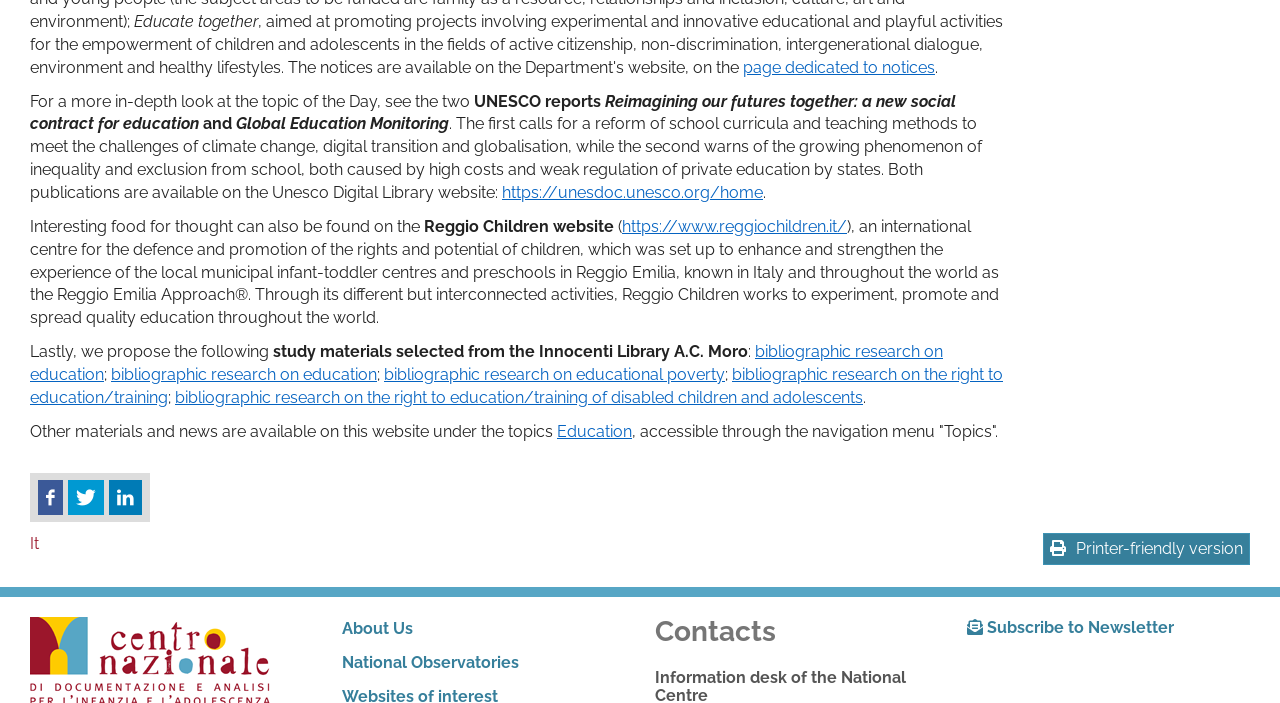Please pinpoint the bounding box coordinates for the region I should click to adhere to this instruction: "Read the UNESCO report".

[0.392, 0.26, 0.596, 0.287]